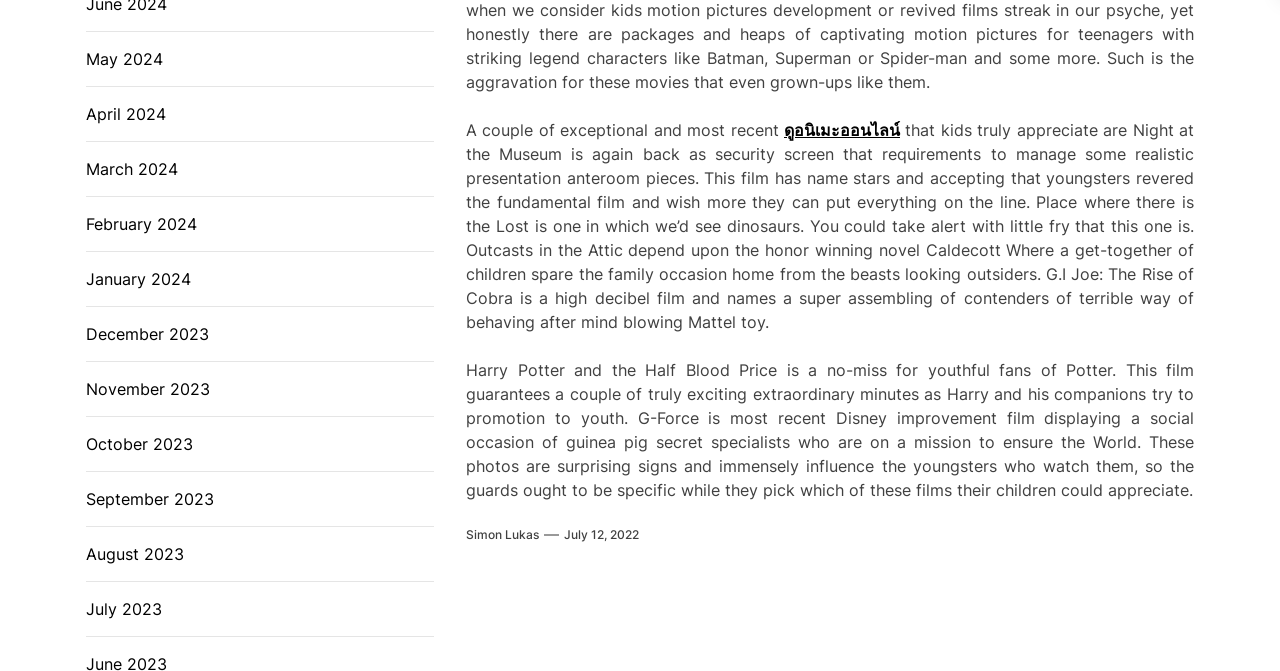Provide the bounding box coordinates for the UI element described in this sentence: "July 12, 2022July 9, 2022". The coordinates should be four float values between 0 and 1, i.e., [left, top, right, bottom].

[0.441, 0.783, 0.499, 0.81]